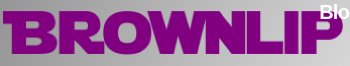Respond to the following question with a brief word or phrase:
What type of platform is hinted at in the image?

Creative platform